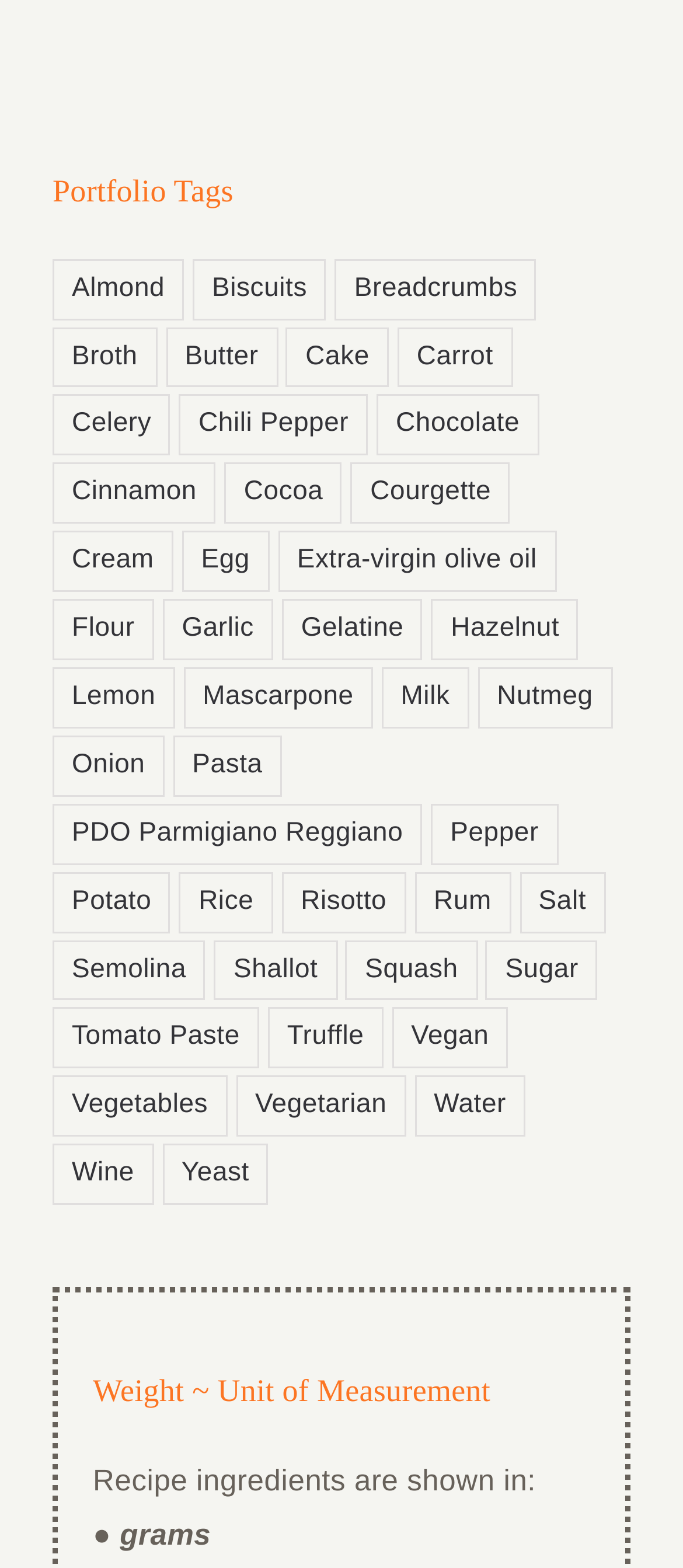What is the unit of measurement used for recipe ingredients?
Provide an in-depth and detailed answer to the question.

I read the text 'Recipe ingredients are shown in:' and found the corresponding unit of measurement, which is 'grams'.